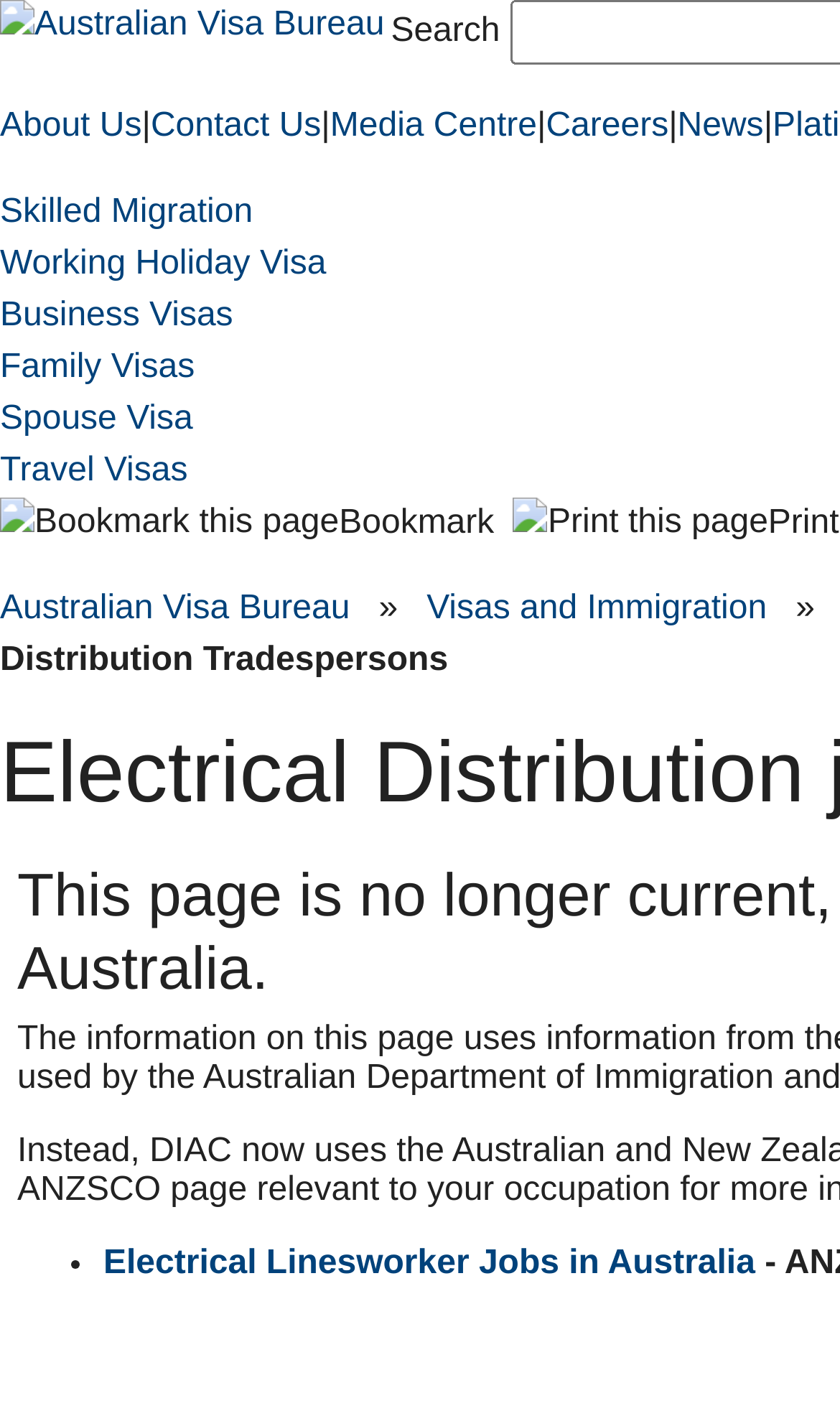What is the purpose of the link 'Electrical Linesworker Jobs in Australia'?
From the image, respond using a single word or phrase.

To find job information